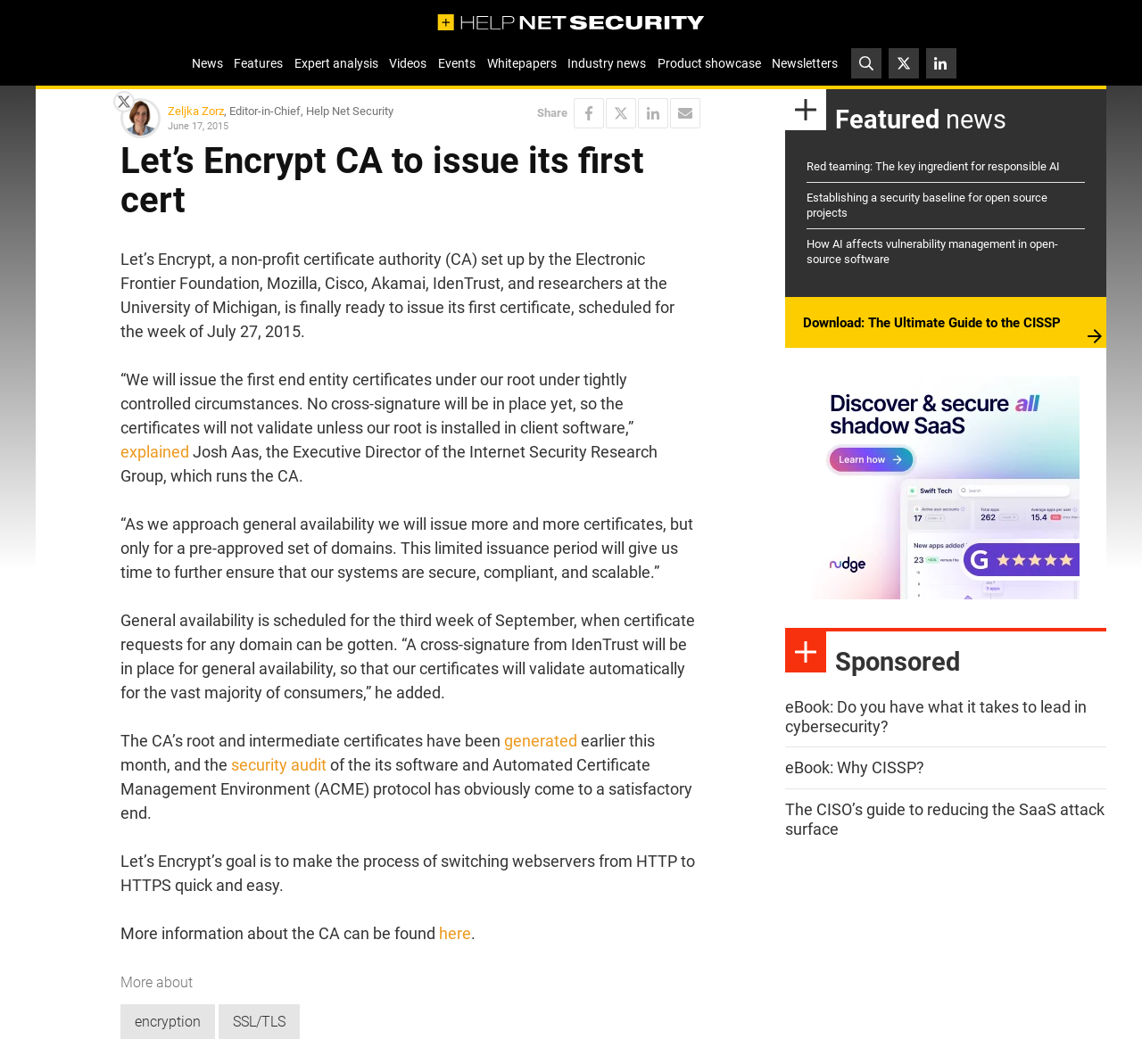Locate and extract the headline of this webpage.

Let’s Encrypt CA to issue its first cert